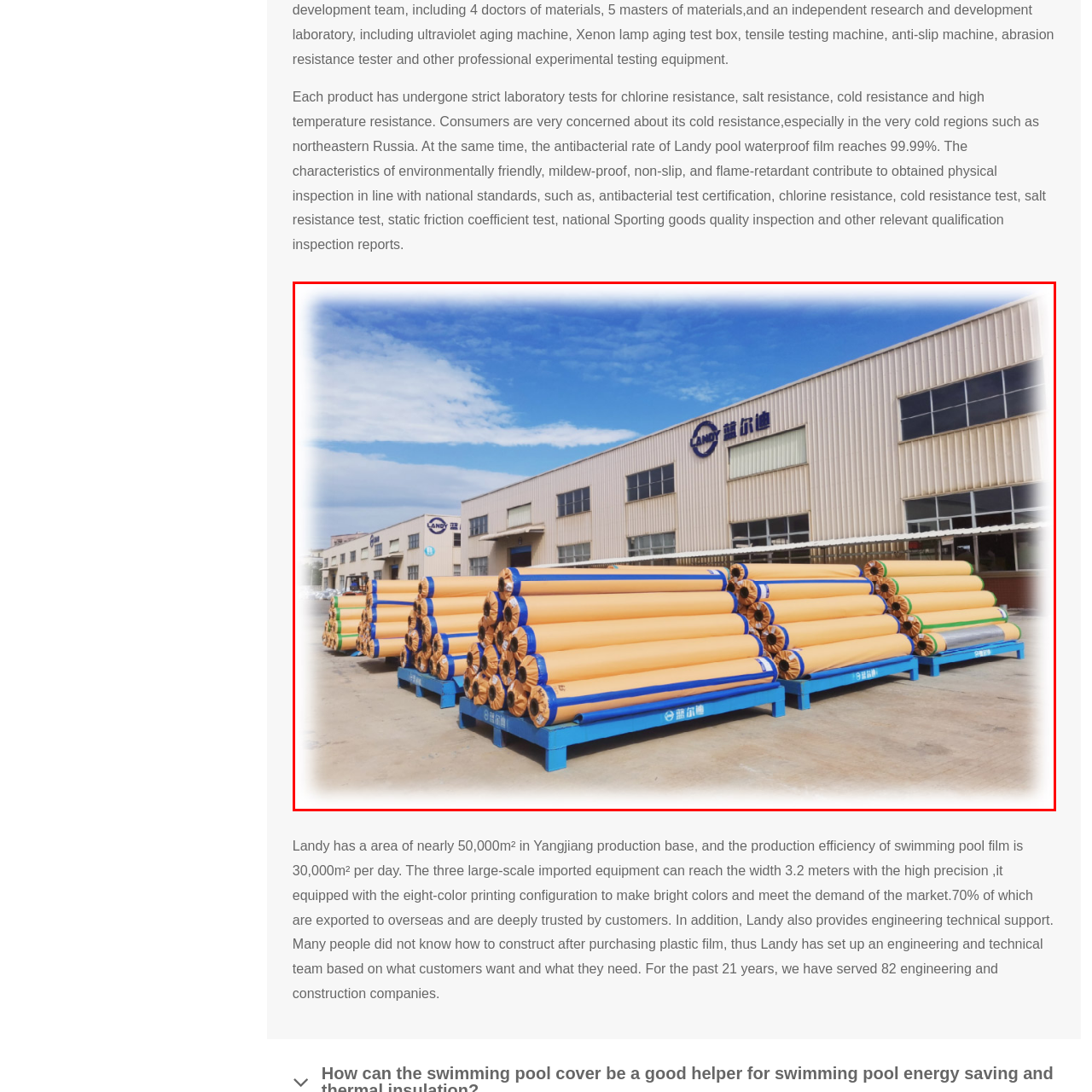Inspect the image contained by the red bounding box and answer the question with a single word or phrase:
What kind of tests do Landy's products undergo?

Chlorine, cold, and salt resistance tests